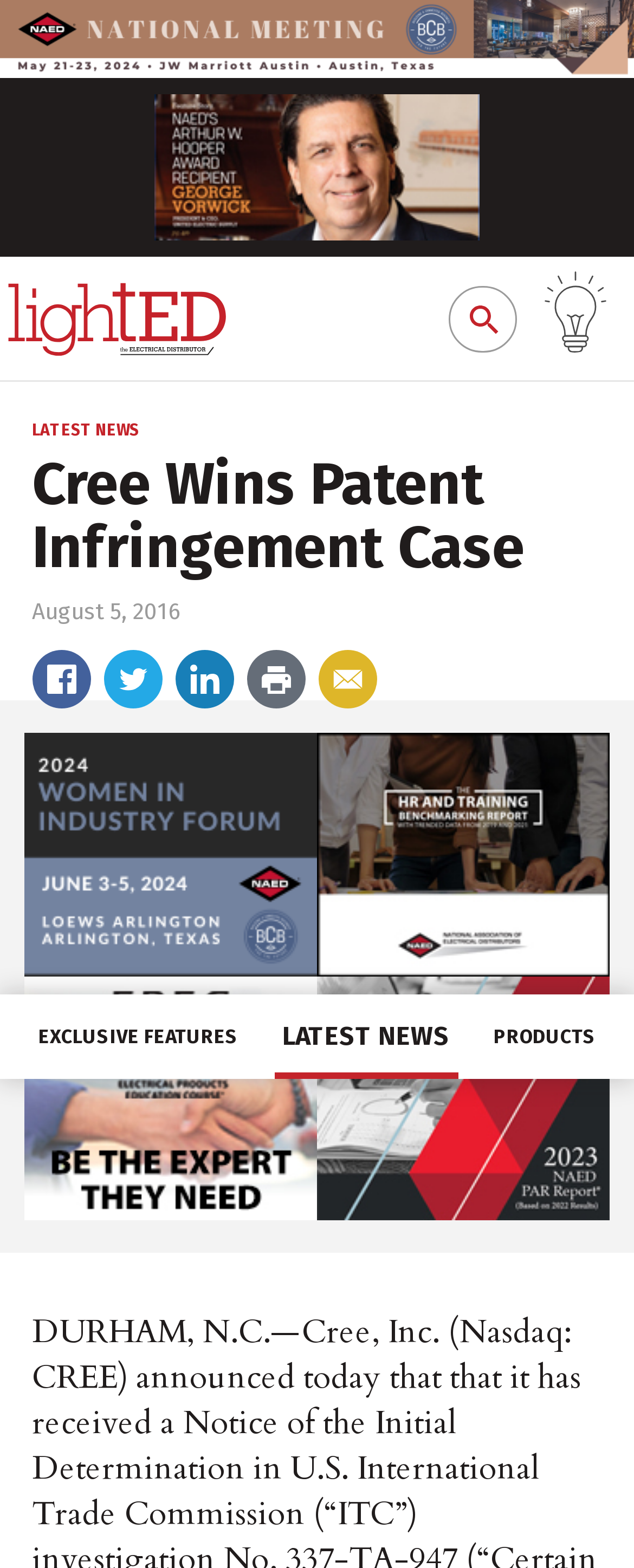Please find the bounding box coordinates of the element's region to be clicked to carry out this instruction: "Read Cree Wins Patent Infringement Case".

[0.05, 0.289, 0.95, 0.371]